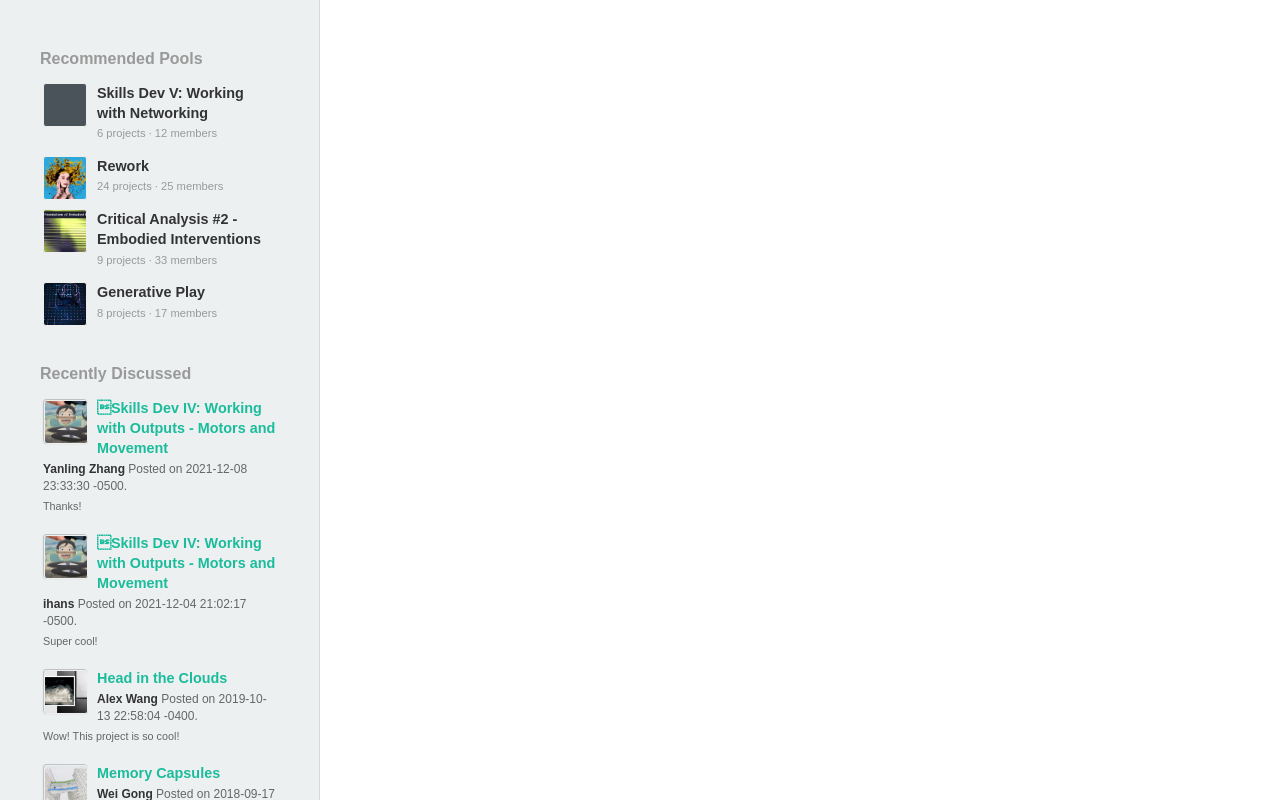Given the element description Privacy Policy, predict the bounding box coordinates for the UI element in the webpage screenshot. The format should be (top-left x, top-left y, bottom-right x, bottom-right y), and the values should be between 0 and 1.

None